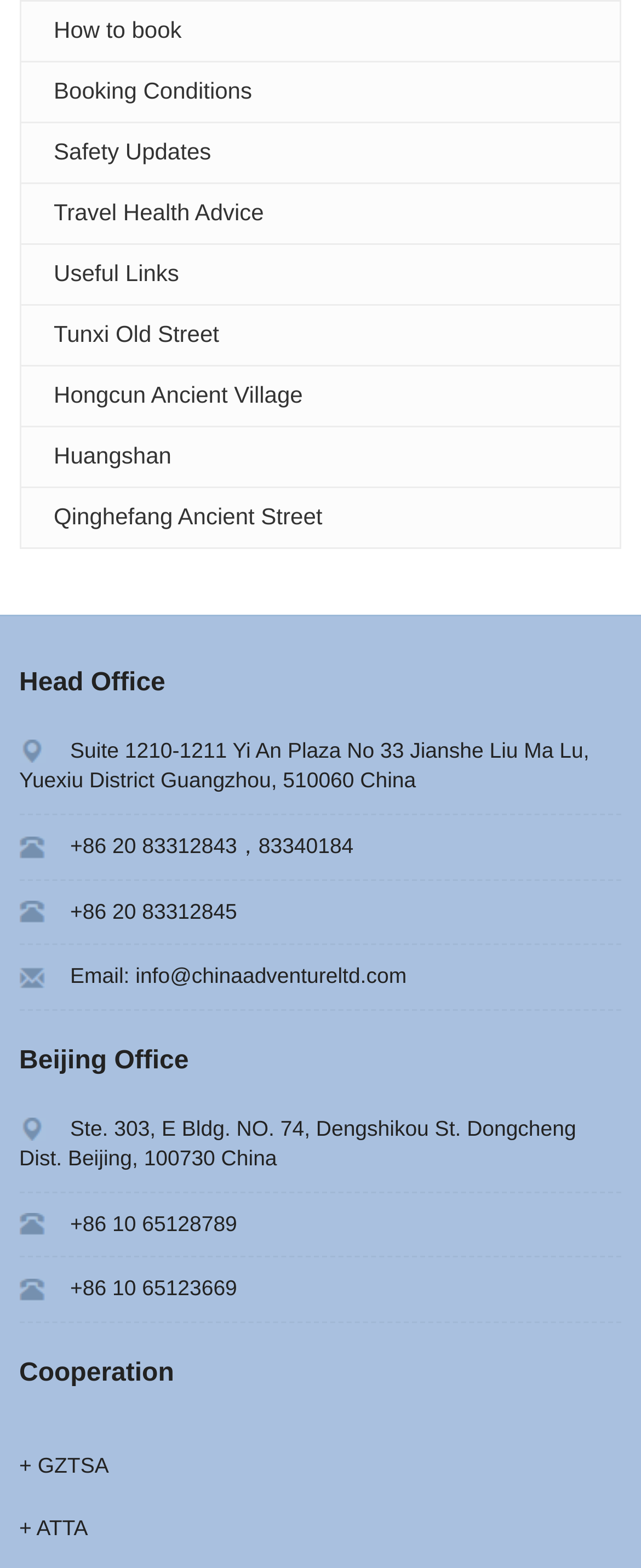Using the provided description: "Qinghefang Ancient Street", find the bounding box coordinates of the corresponding UI element. The output should be four float numbers between 0 and 1, in the format [left, top, right, bottom].

[0.084, 0.321, 0.503, 0.338]